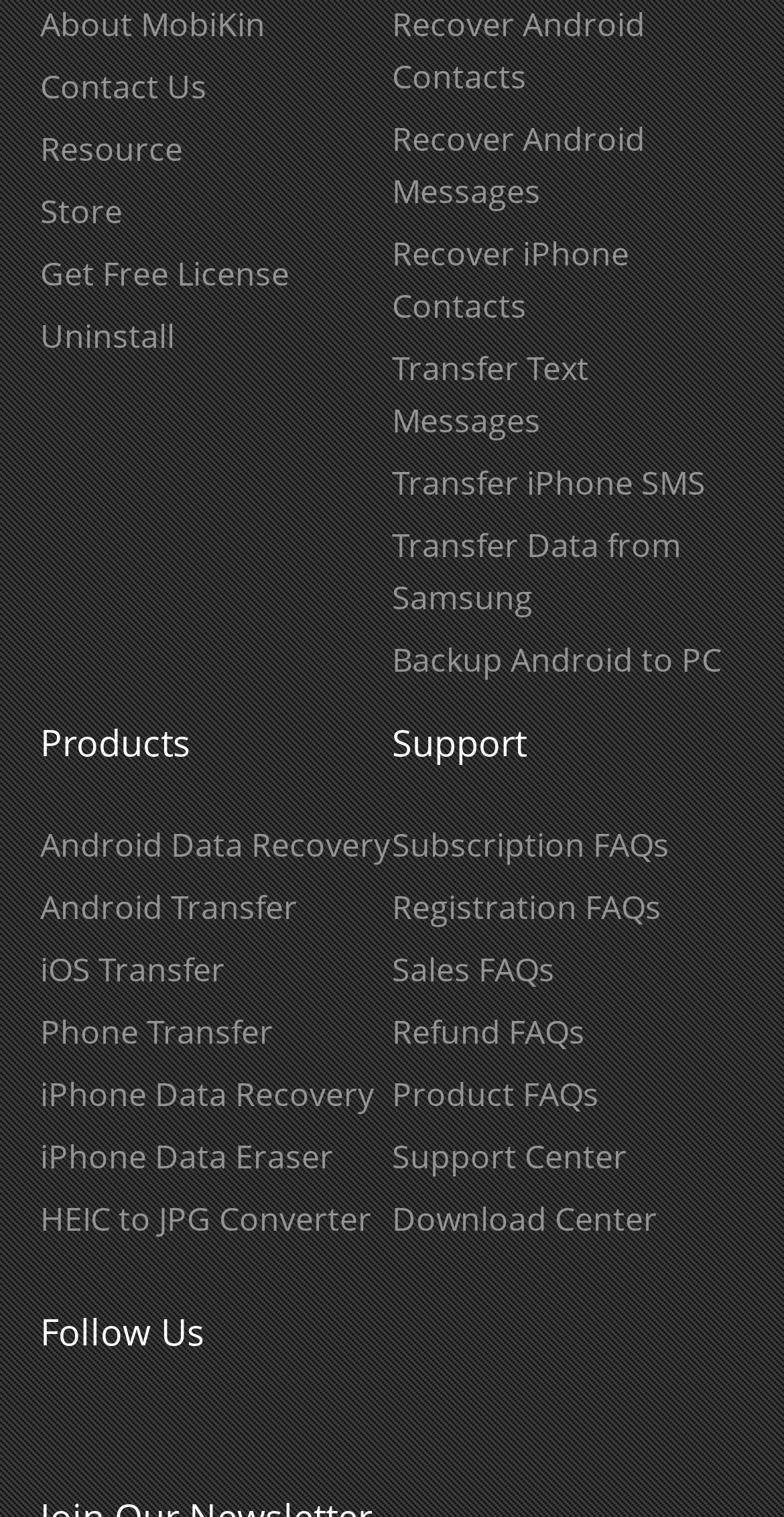Locate the bounding box coordinates of the element that should be clicked to fulfill the instruction: "check out Heart of G-d".

None